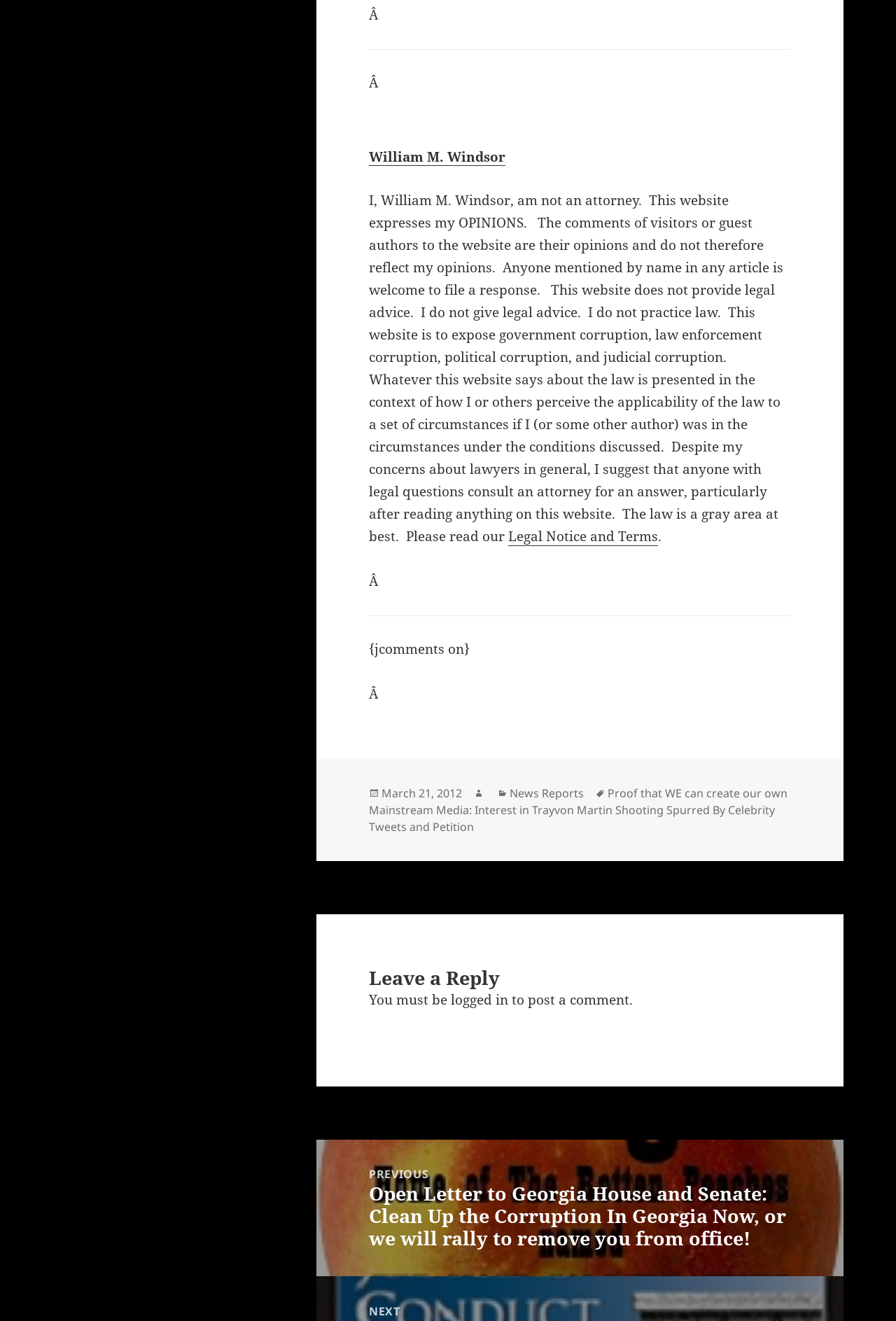Please find the bounding box coordinates (top-left x, top-left y, bottom-right x, bottom-right y) in the screenshot for the UI element described as follows: Legal Notice and Terms

[0.567, 0.399, 0.734, 0.413]